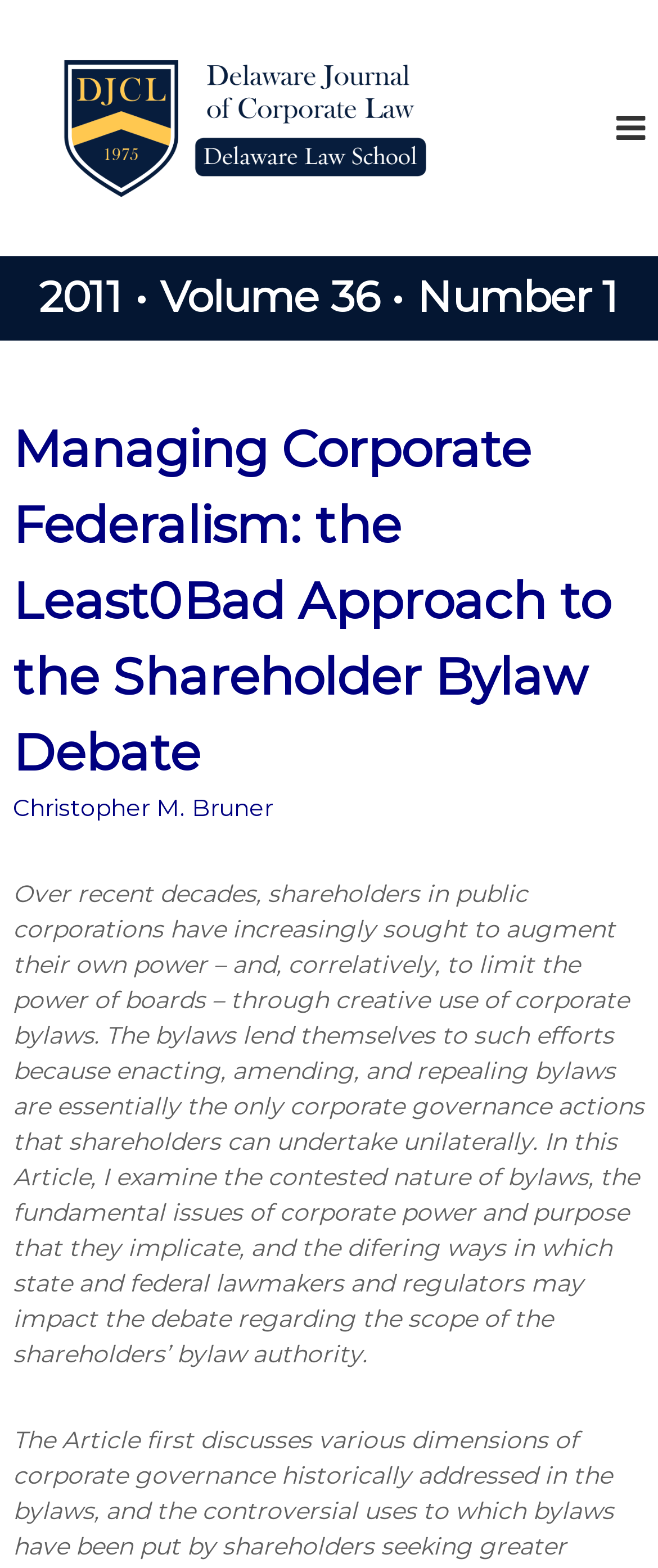Respond to the question with just a single word or phrase: 
Who is the author of the article?

Christopher M. Bruner